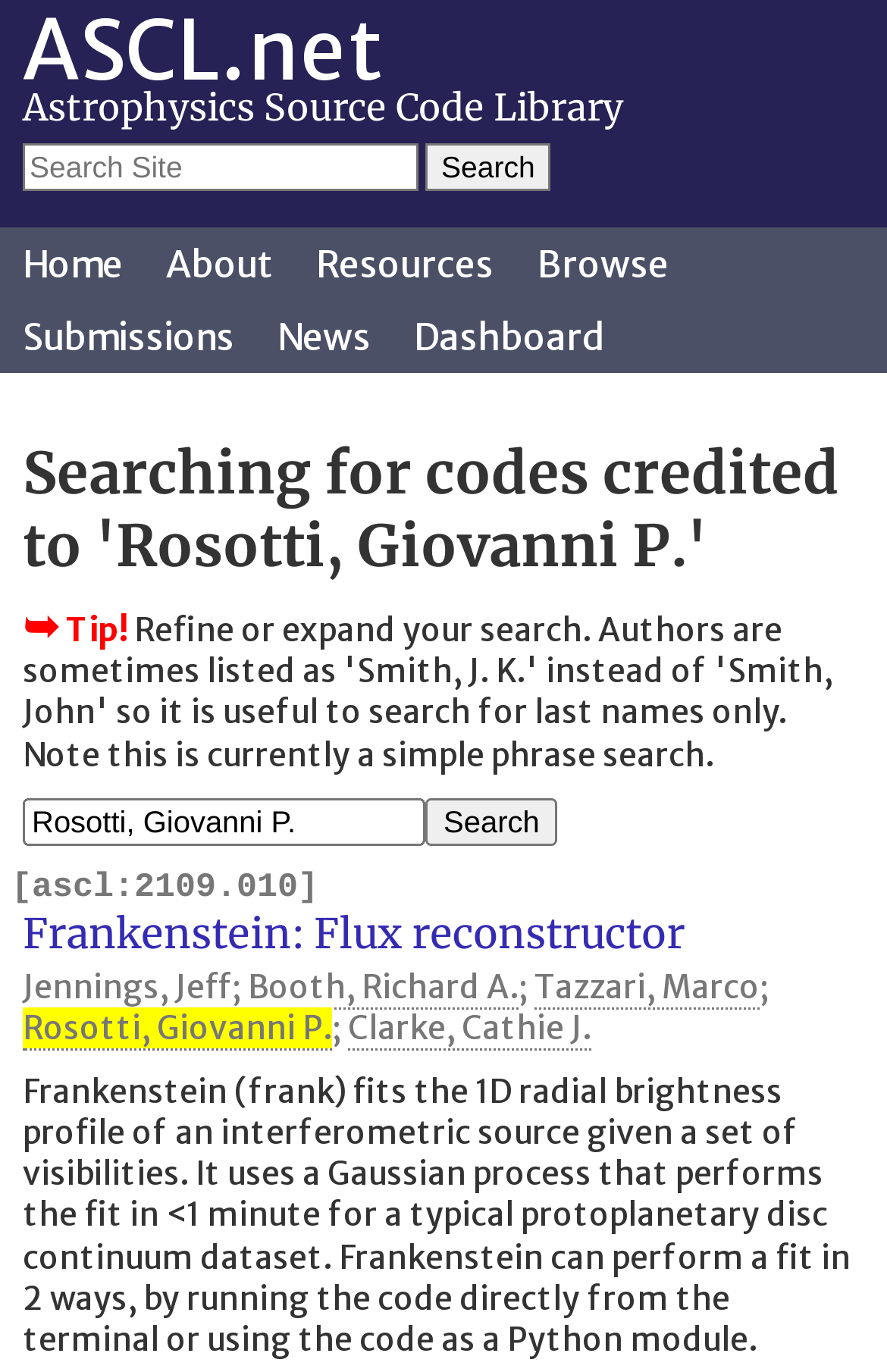Pinpoint the bounding box coordinates of the element to be clicked to execute the instruction: "Search the site".

[0.026, 0.104, 0.472, 0.139]